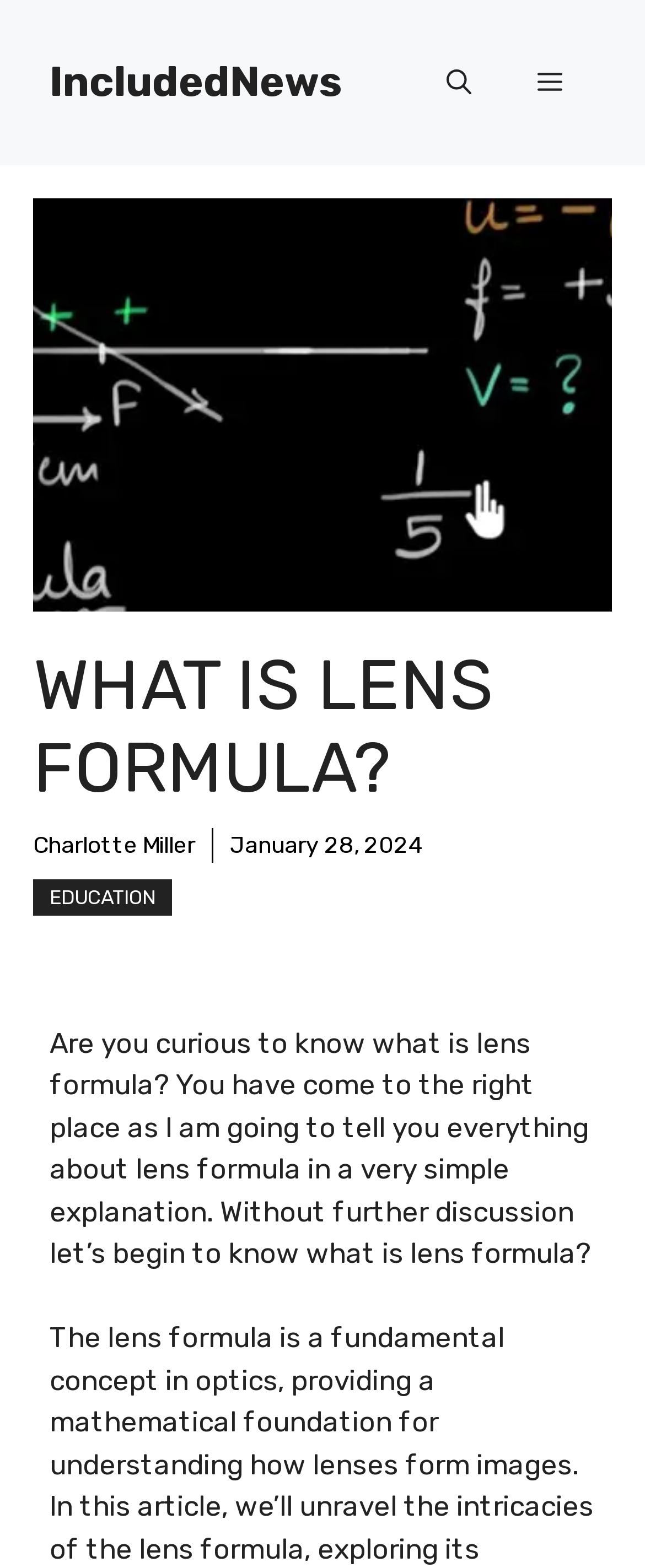Please locate and generate the primary heading on this webpage.

WHAT IS LENS FORMULA?